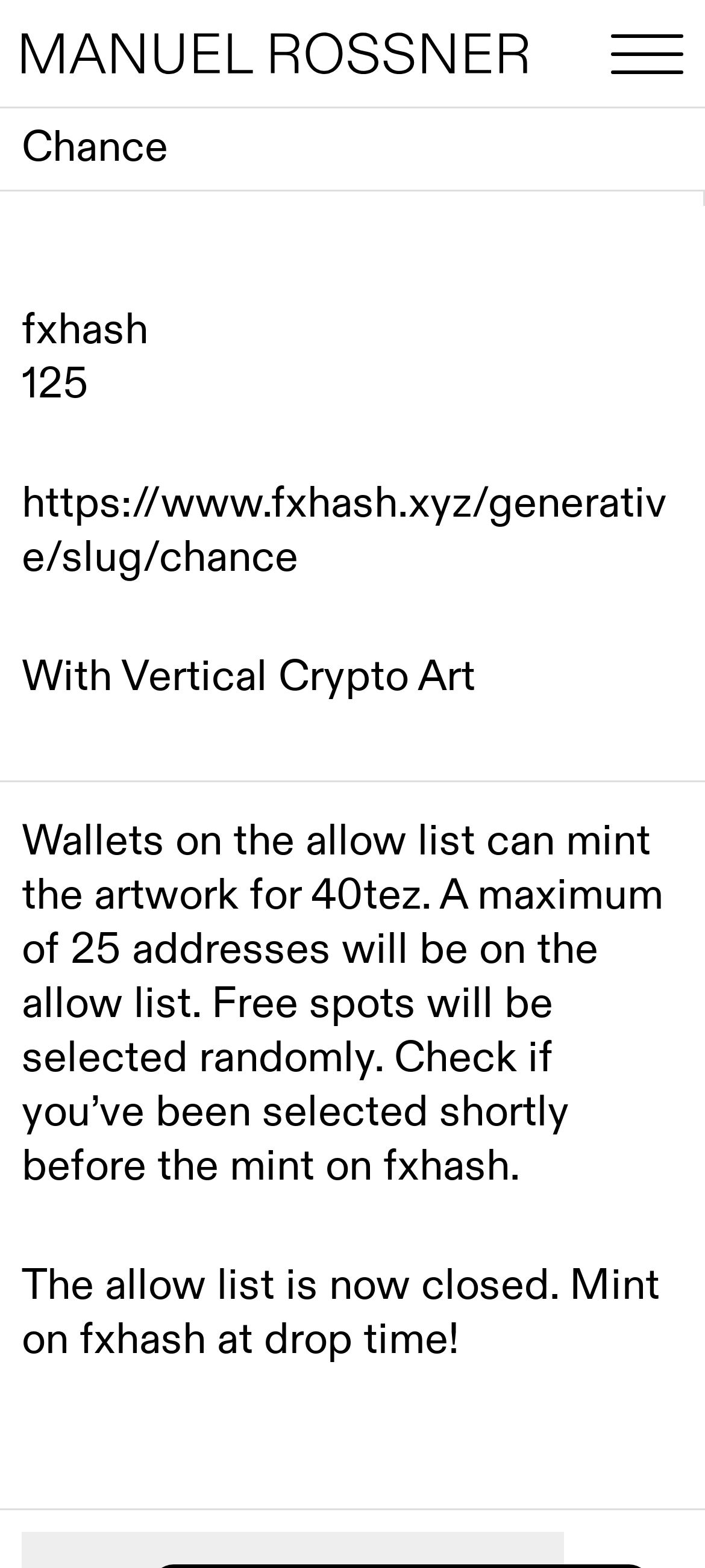Look at the image and give a detailed response to the following question: What is the theme of the artwork?

I found the answer by looking at the description of the artwork, where it says 'With Vertical Crypto Art'.